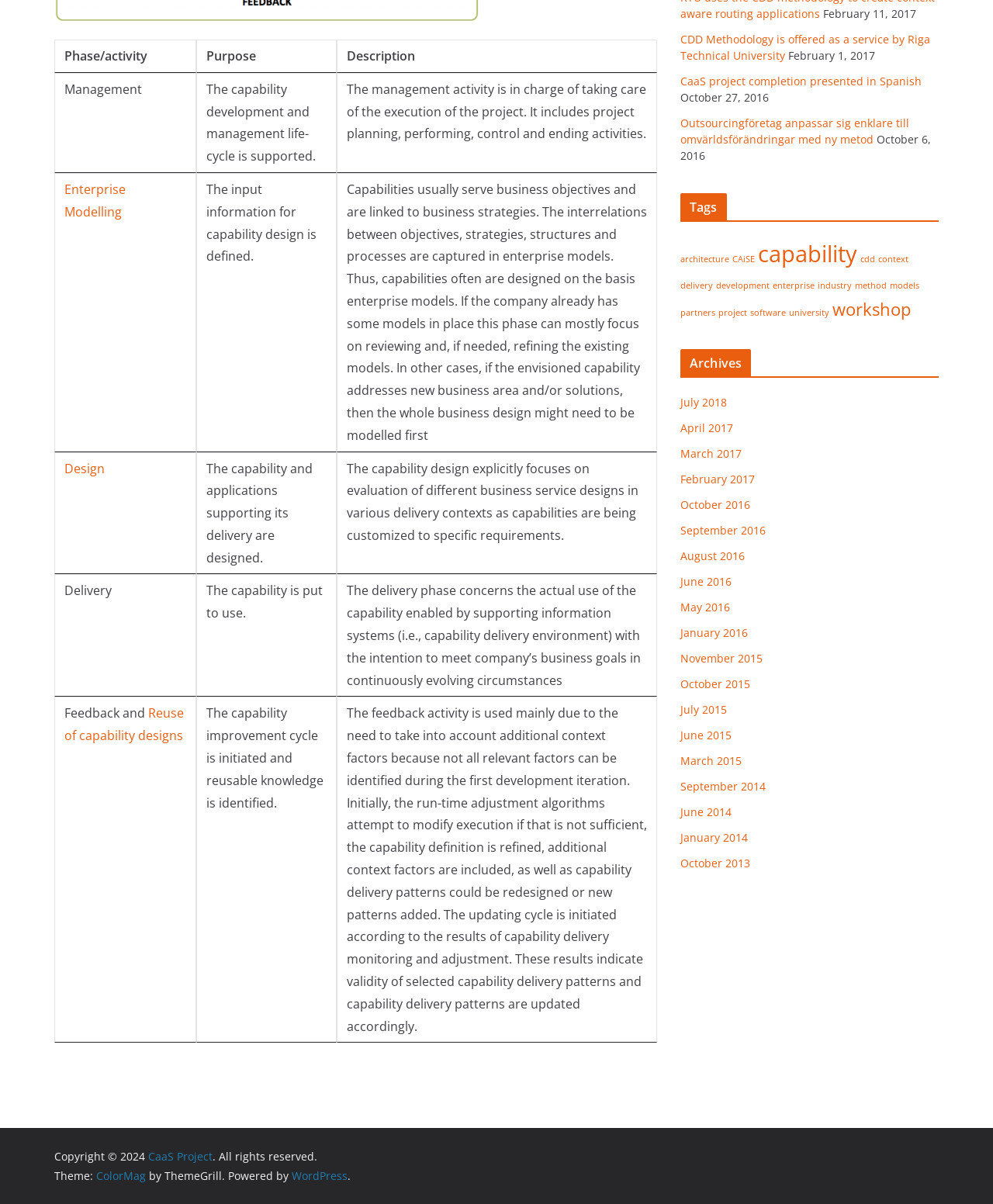Find the UI element described as: "Reuse of capability designs" and predict its bounding box coordinates. Ensure the coordinates are four float numbers between 0 and 1, [left, top, right, bottom].

[0.065, 0.585, 0.185, 0.618]